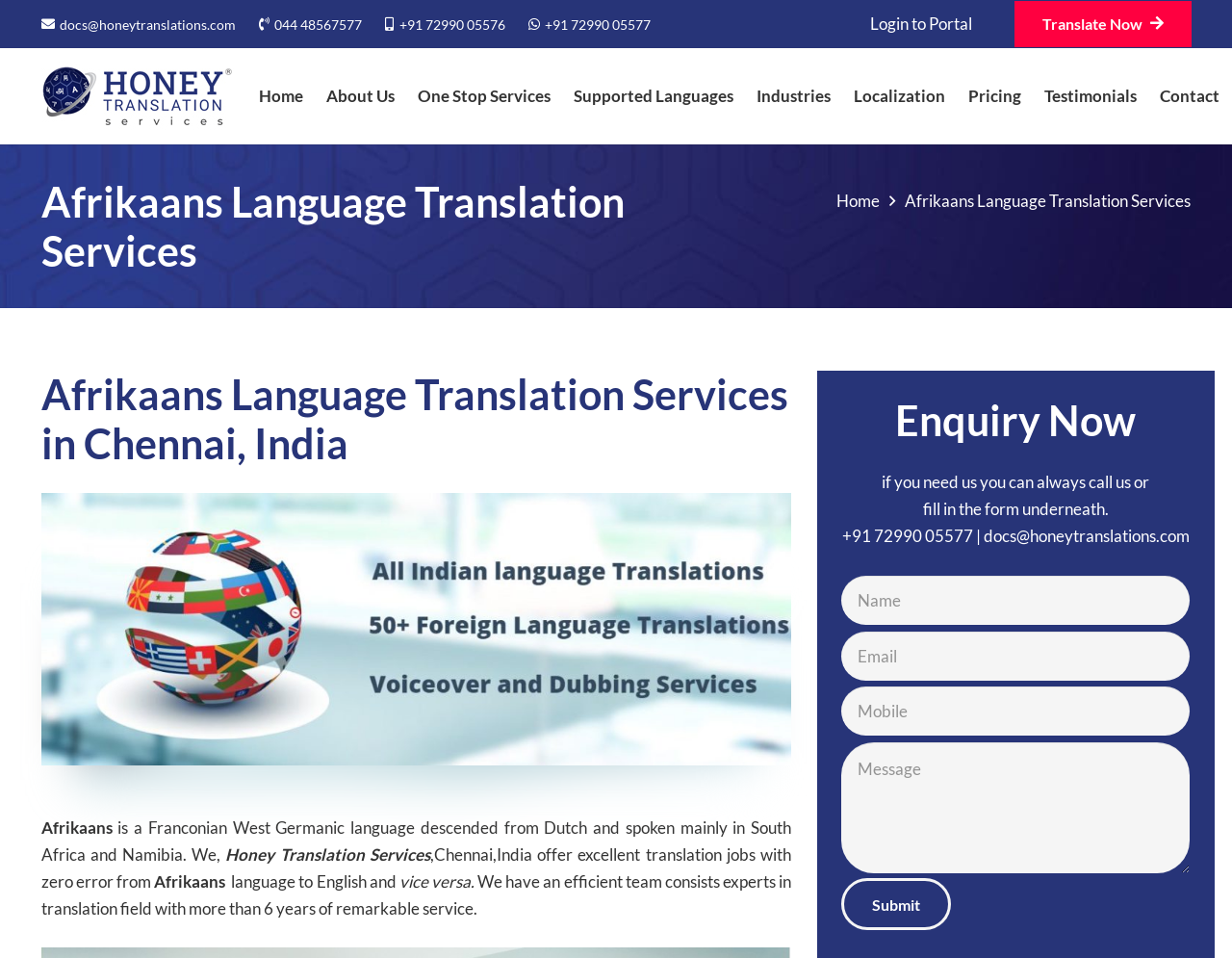Locate the bounding box coordinates of the element that should be clicked to fulfill the instruction: "Click the Translate Now button".

[0.823, 0.001, 0.967, 0.049]